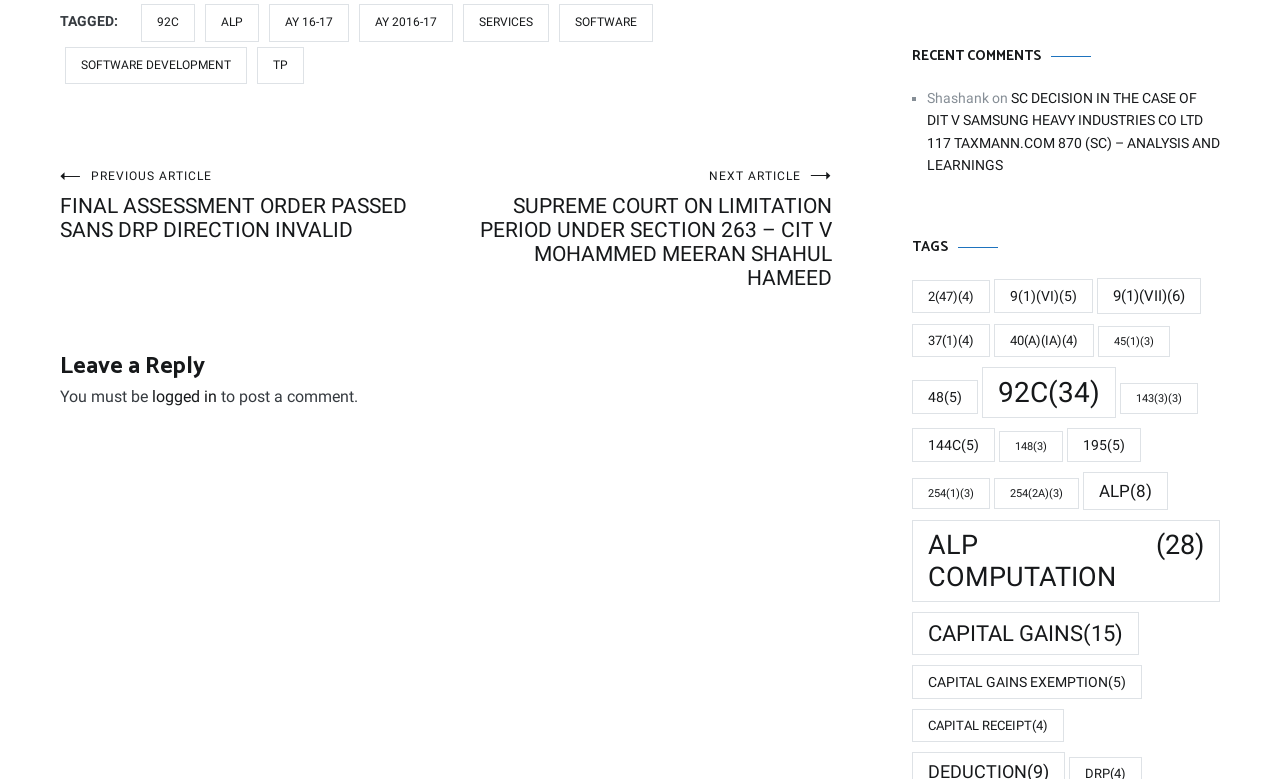Using the webpage screenshot, find the UI element described by 92C. Provide the bounding box coordinates in the format (top-left x, top-left y, bottom-right x, bottom-right y), ensuring all values are floating point numbers between 0 and 1.

[0.11, 0.006, 0.152, 0.053]